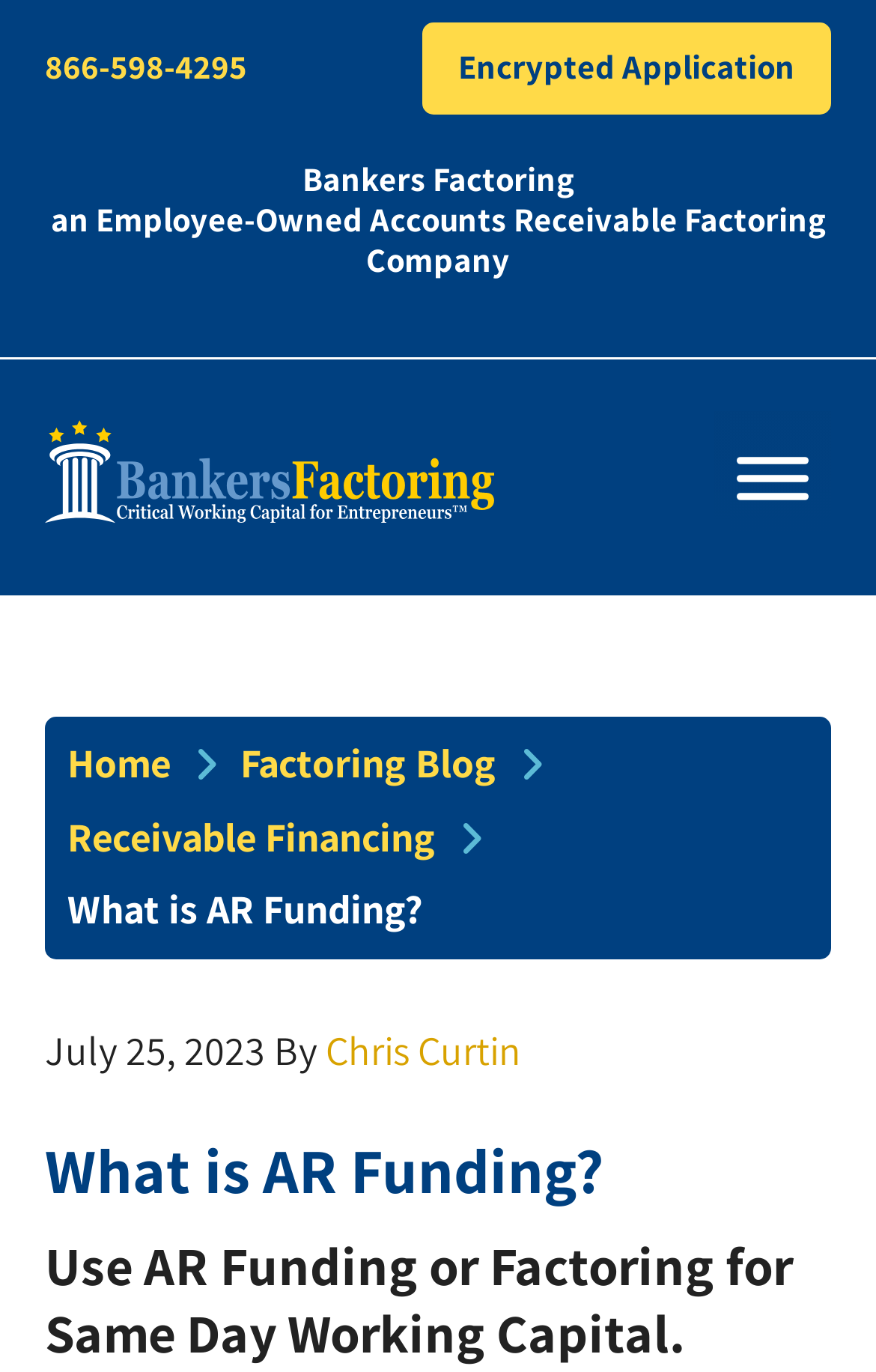Please identify the bounding box coordinates of the clickable element to fulfill the following instruction: "Read the Factoring Blog". The coordinates should be four float numbers between 0 and 1, i.e., [left, top, right, bottom].

[0.274, 0.539, 0.567, 0.576]